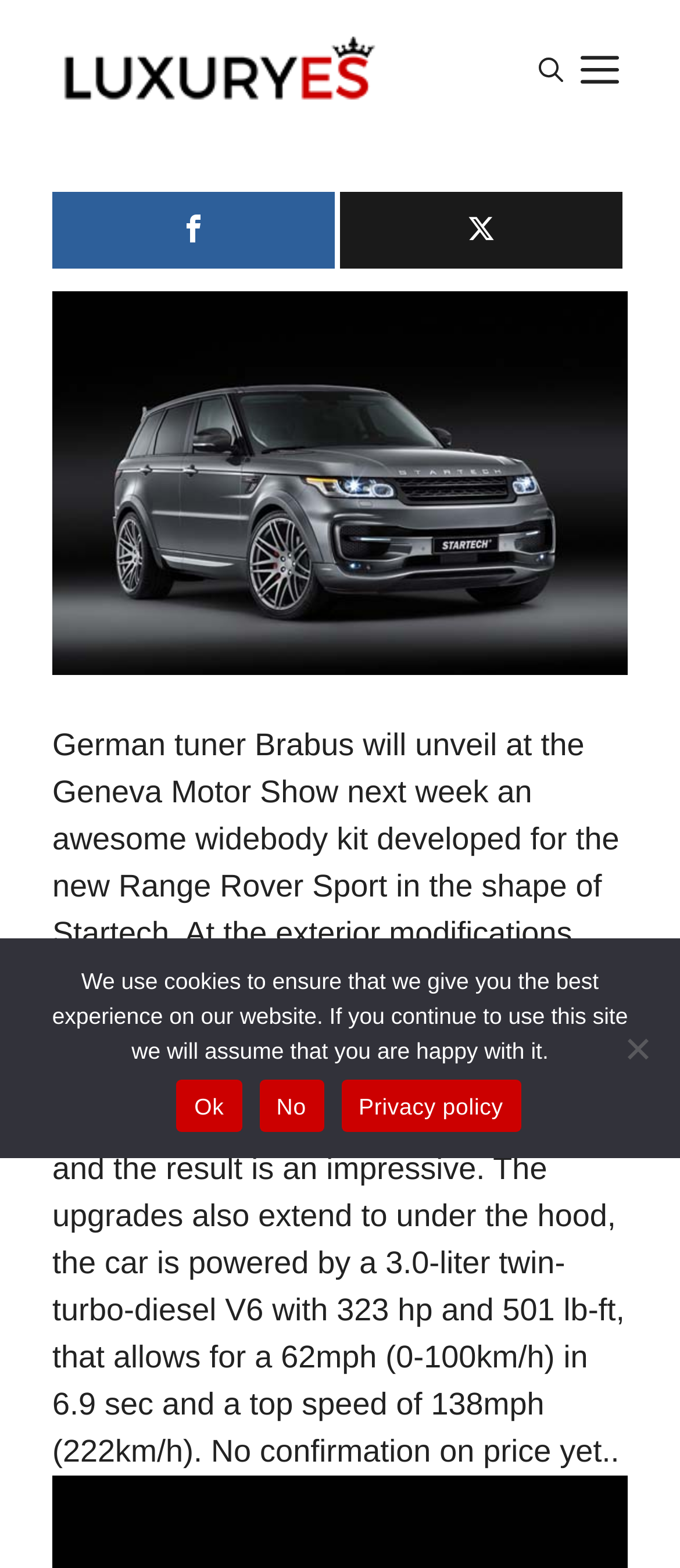What is the acceleration of the car from 0-100km/h?
Based on the visual details in the image, please answer the question thoroughly.

I found the answer by reading the text in the webpage, specifically the second paragraph, which mentions that the car can accelerate from 0-100km/h in 6.9 sec.